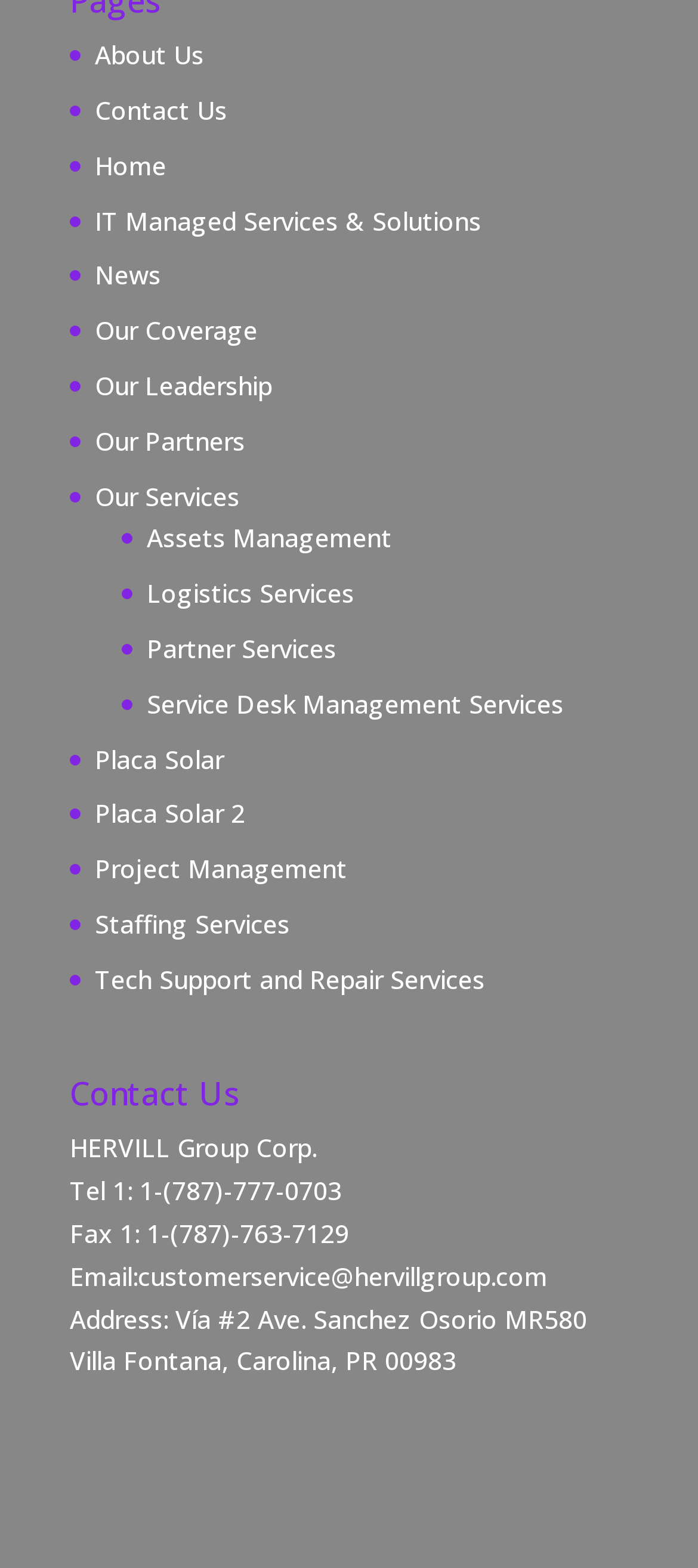Please determine the bounding box coordinates of the element's region to click in order to carry out the following instruction: "View IT Managed Services & Solutions". The coordinates should be four float numbers between 0 and 1, i.e., [left, top, right, bottom].

[0.136, 0.13, 0.69, 0.151]